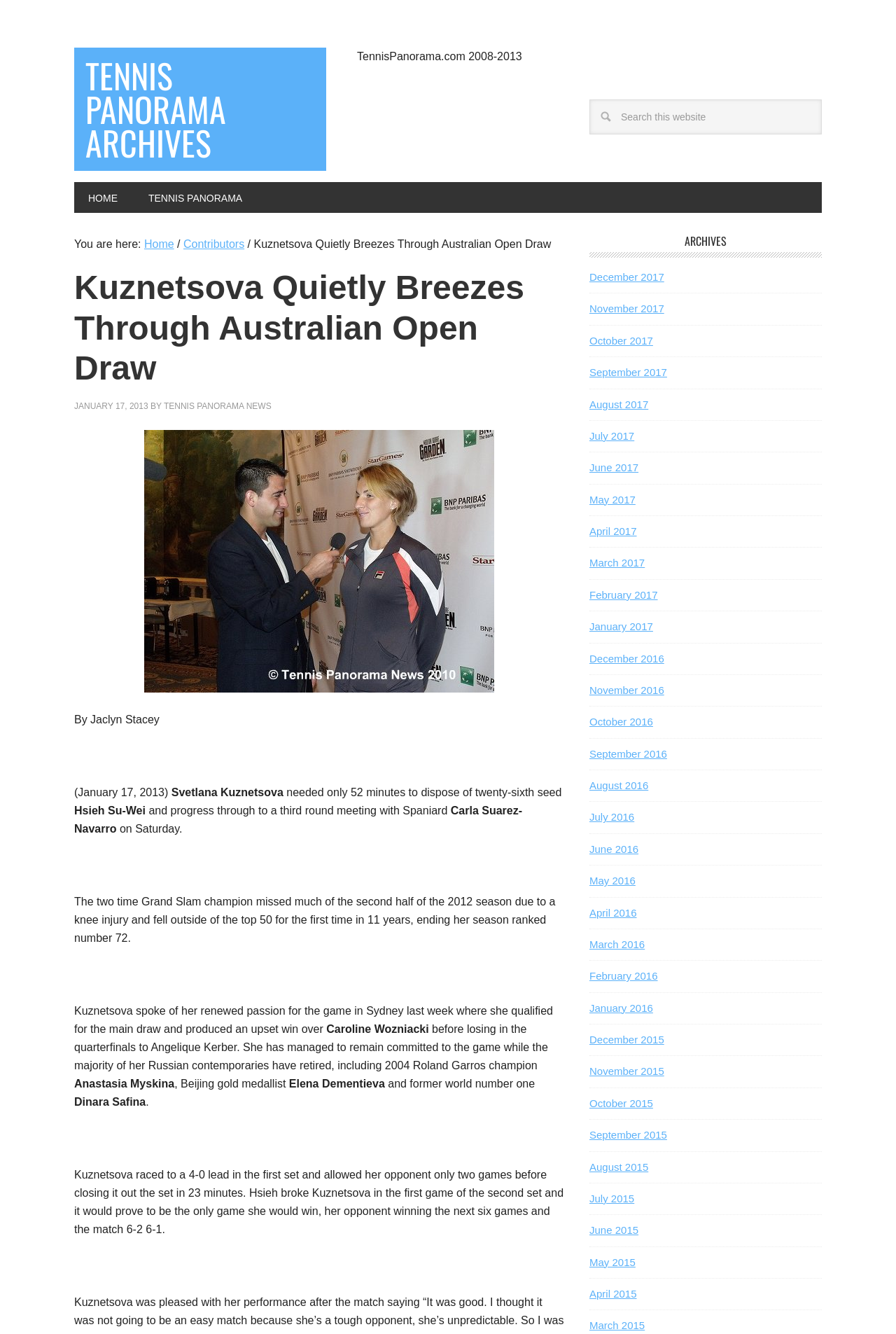Given the element description: "name="s" placeholder="Search this website"", predict the bounding box coordinates of this UI element. The coordinates must be four float numbers between 0 and 1, given as [left, top, right, bottom].

[0.658, 0.075, 0.917, 0.101]